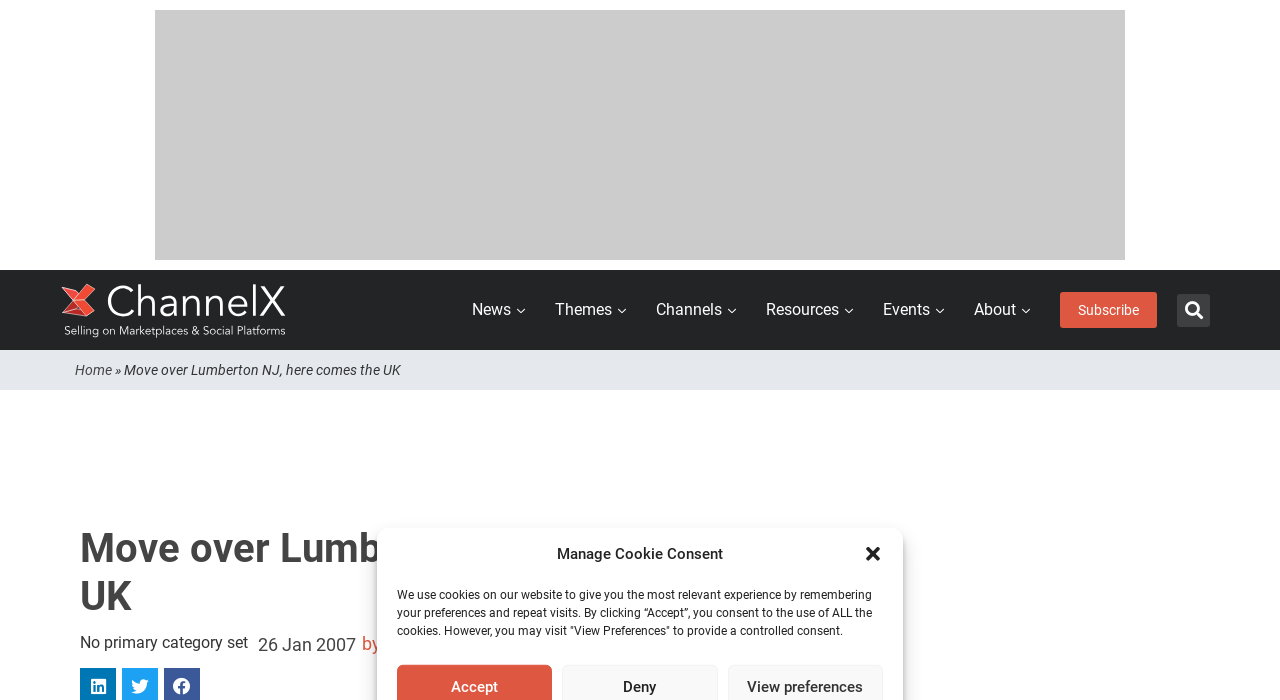Answer the question with a brief word or phrase:
What is the purpose of the search bar?

To search the website